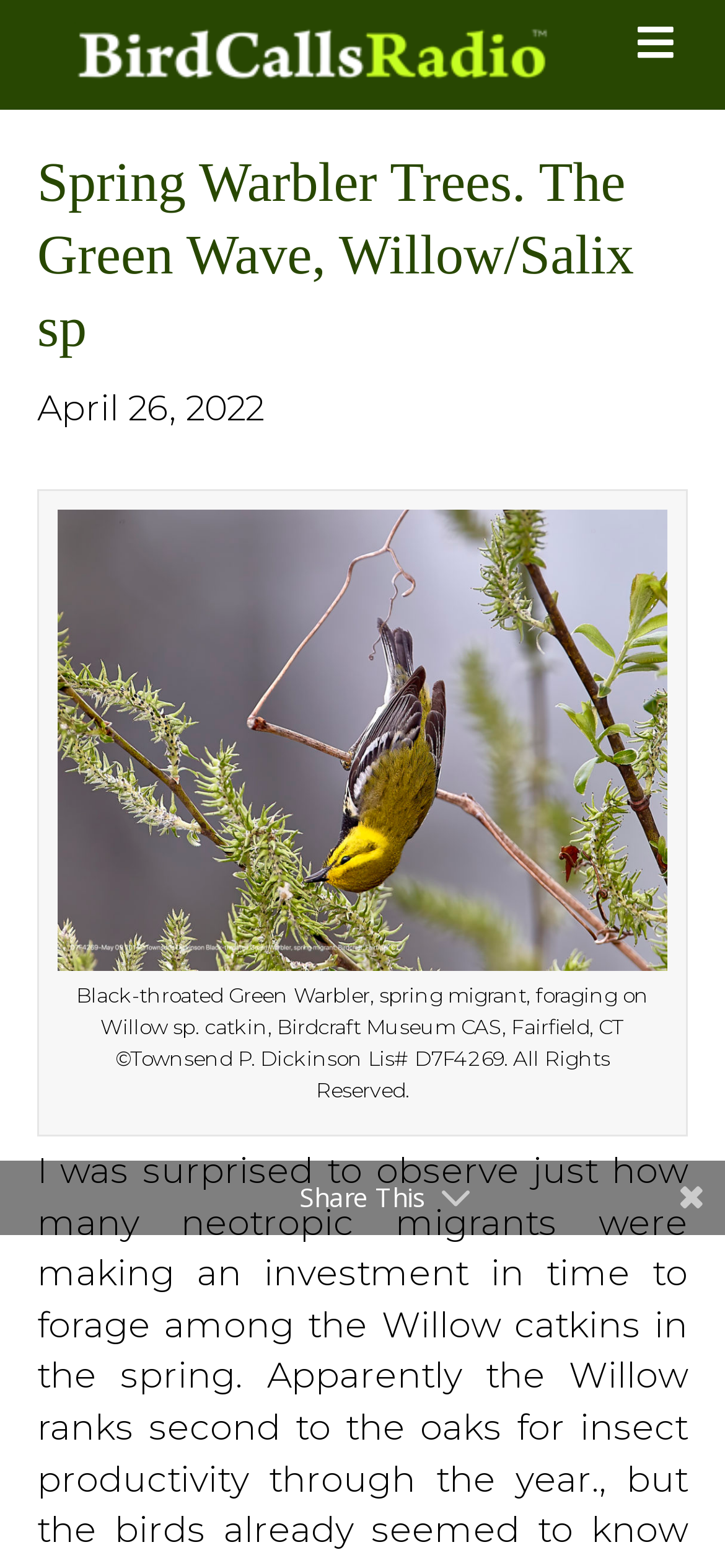What is the logo of BirdCallsRadio?
Examine the screenshot and reply with a single word or phrase.

BirdCallsRadio